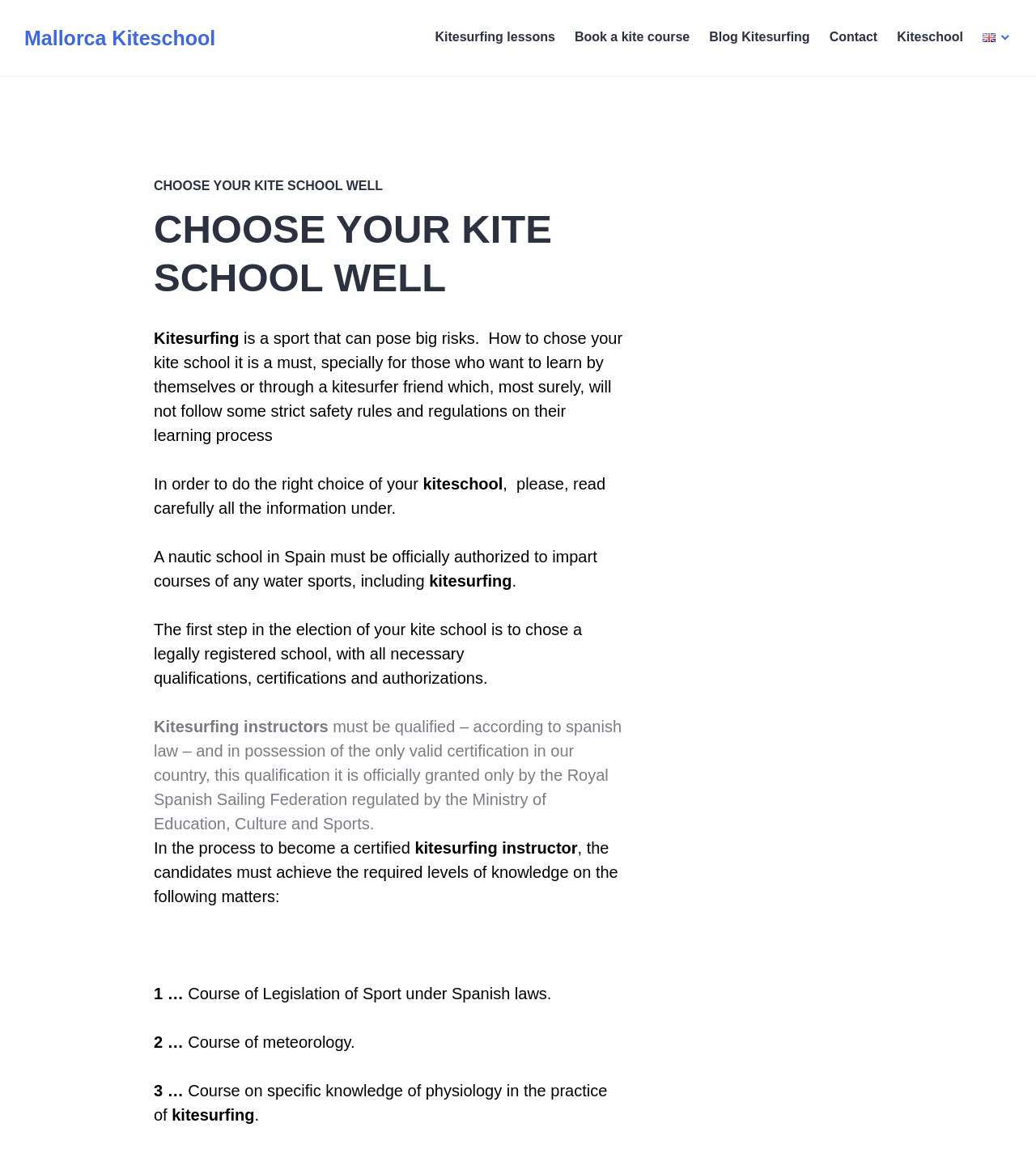Generate a thorough explanation of the webpage's elements.

The webpage is about choosing a kite school in Mallorca, Spain. At the top, there is a link to "Mallorca Kiteschool" and a navigation menu with links to "Kitesurfing lessons", "Book a kite course", "Blog Kitesurfing", "Contact", "Kiteschool", and "English" with a flag icon.

Below the navigation menu, there is a header section with a link to "CHOOSE YOUR KITE SCHOOL WELL" and a heading with the same text. The main content of the page starts with a brief introduction to kitesurfing, mentioning that it's a sport that poses big risks and emphasizes the importance of choosing a kite school carefully.

The text then explains that in order to make the right choice, one should read the information provided carefully. It highlights the importance of a nautical school in Spain being officially authorized to impart courses of any water sports, including kitesurfing.

The page then discusses the qualifications and certifications required for kitesurfing instructors in Spain, mentioning that they must be qualified according to Spanish law and possess a certification granted by the Royal Spanish Sailing Federation.

The text continues to explain the process of becoming a certified kitesurfing instructor, including the required levels of knowledge on specific matters such as legislation of sport under Spanish laws, meteorology, and physiology in the practice of kitesurfing.

Throughout the page, there are several blocks of text with varying font sizes and styles, but no images other than the flag icon next to the "English" link. The overall layout is organized, with clear headings and concise text.